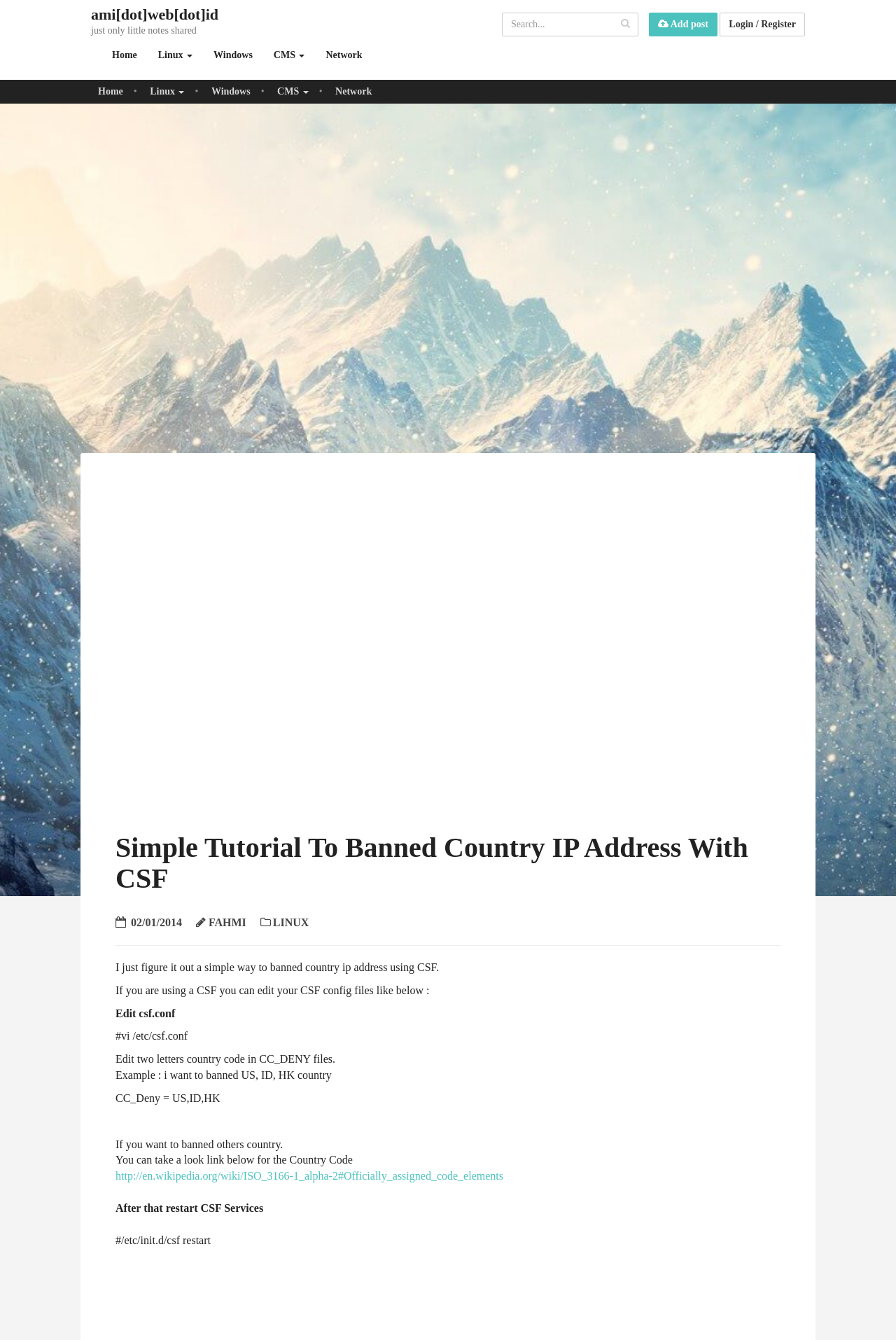Please determine the bounding box coordinates of the element to click in order to execute the following instruction: "Click on Login / Register". The coordinates should be four float numbers between 0 and 1, specified as [left, top, right, bottom].

[0.803, 0.009, 0.898, 0.027]